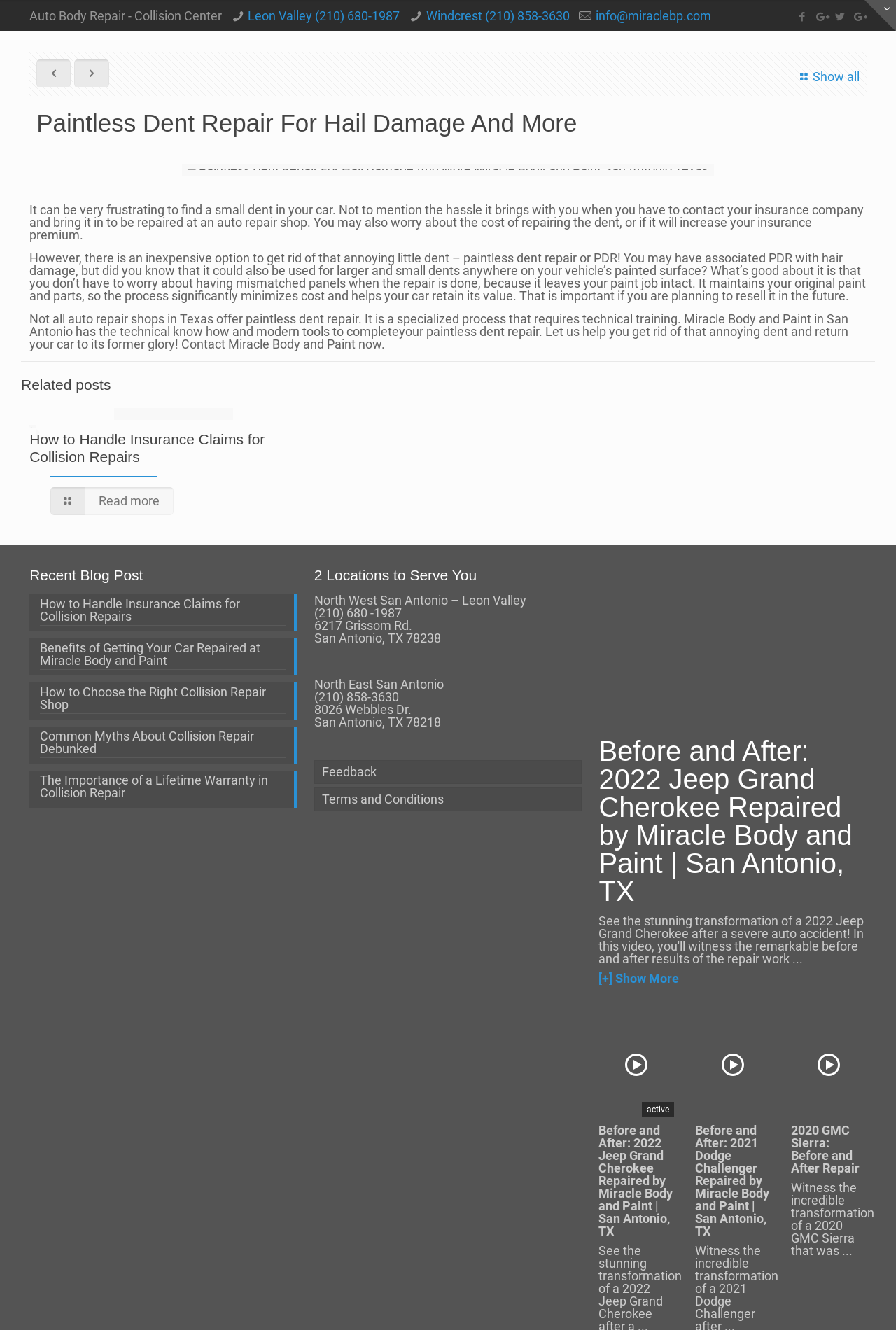Respond with a single word or phrase for the following question: 
What is the topic of the blog post 'How to Handle Insurance Claims for Collision Repairs'?

Insurance claims